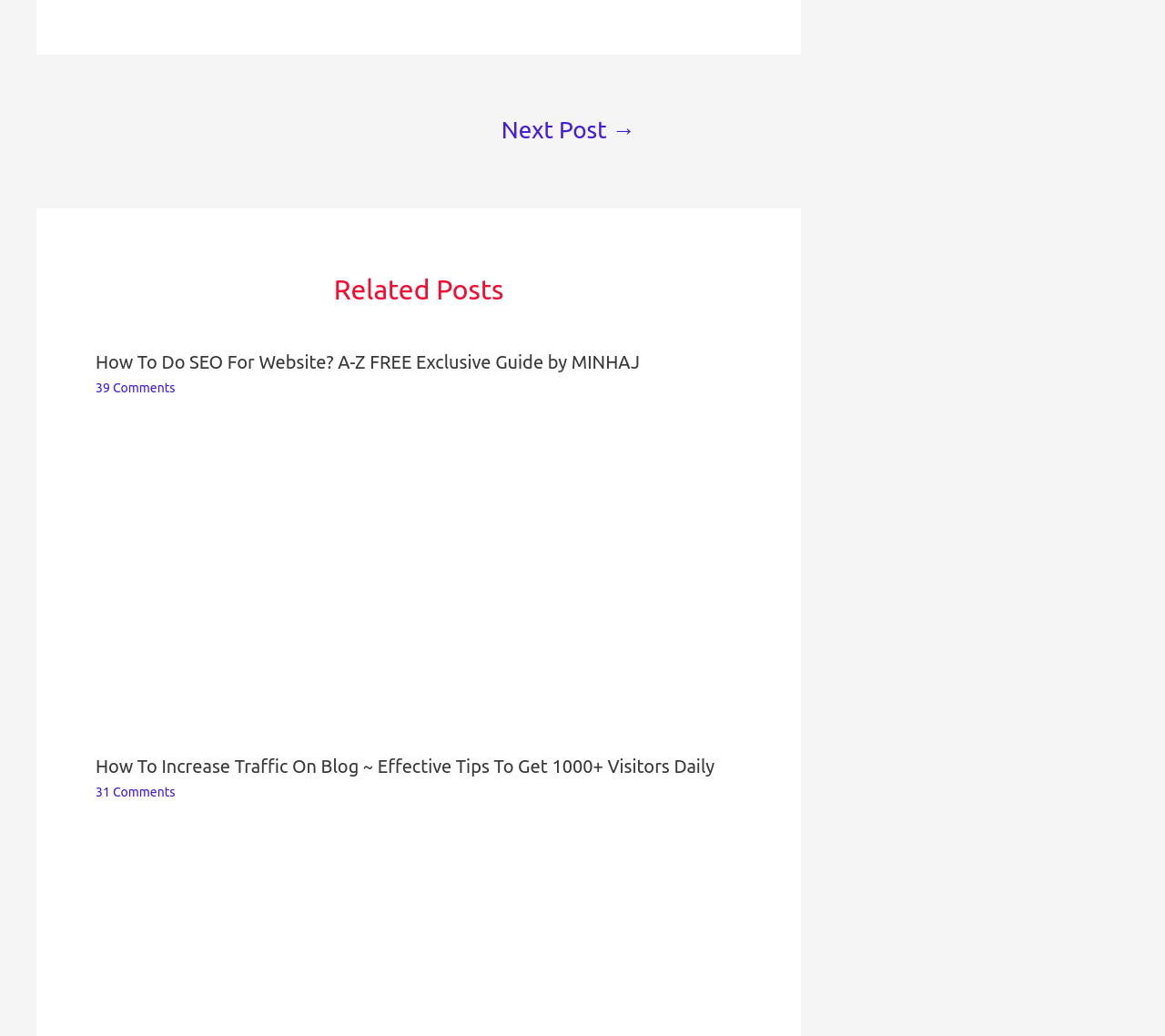What is the topic of the second article?
Please provide a single word or phrase based on the screenshot.

How To Increase Traffic On Blog